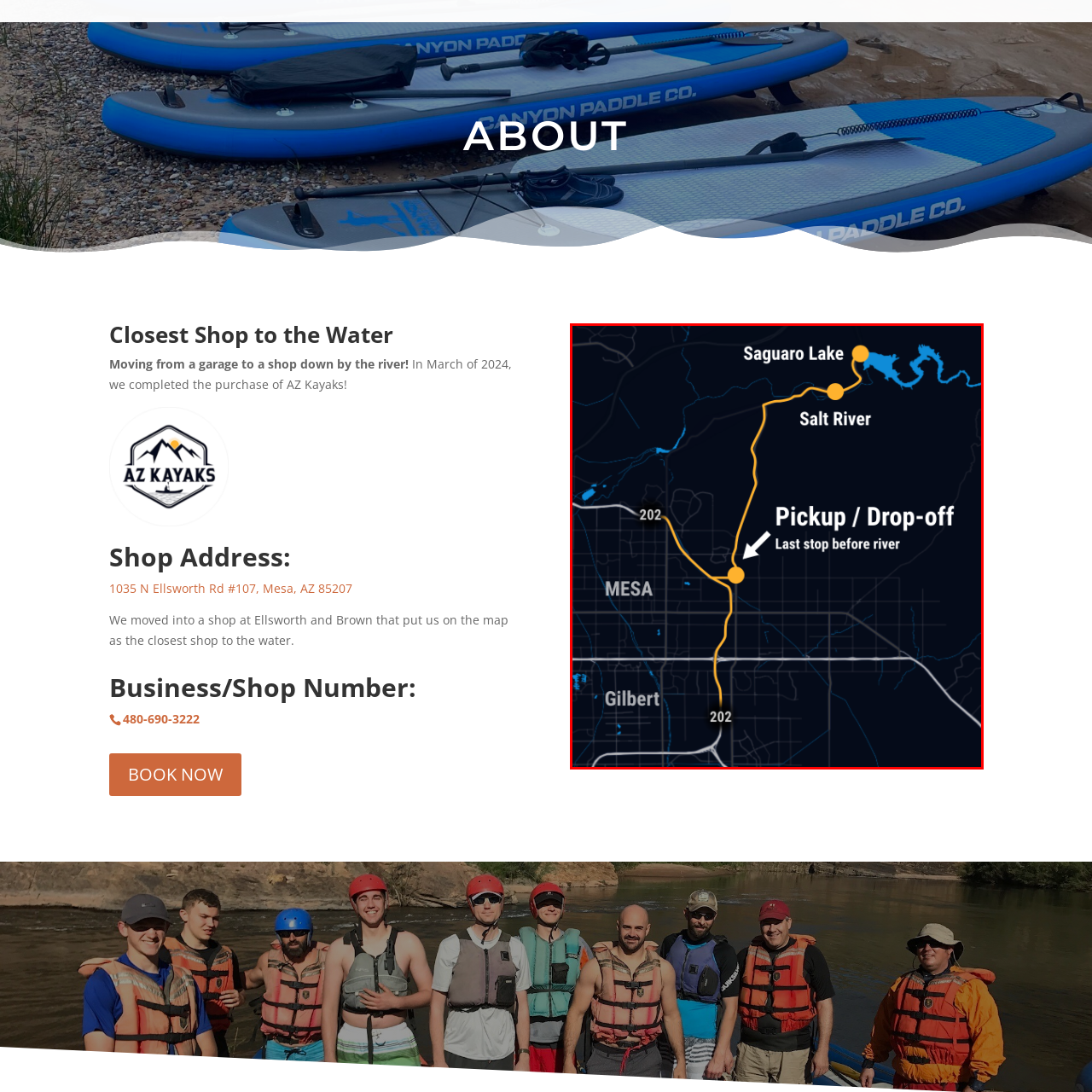Focus on the image outlined in red and offer a detailed answer to the question below, relying on the visual elements in the image:
What is the purpose of the 'Pickup / Drop-off' location marked on the map?

The caption indicates that the 'Pickup / Drop-off' location is prominently marked on the map, suggesting that it serves as the last stop before reaching the river, likely for kayakers and water enthusiasts to access the river.